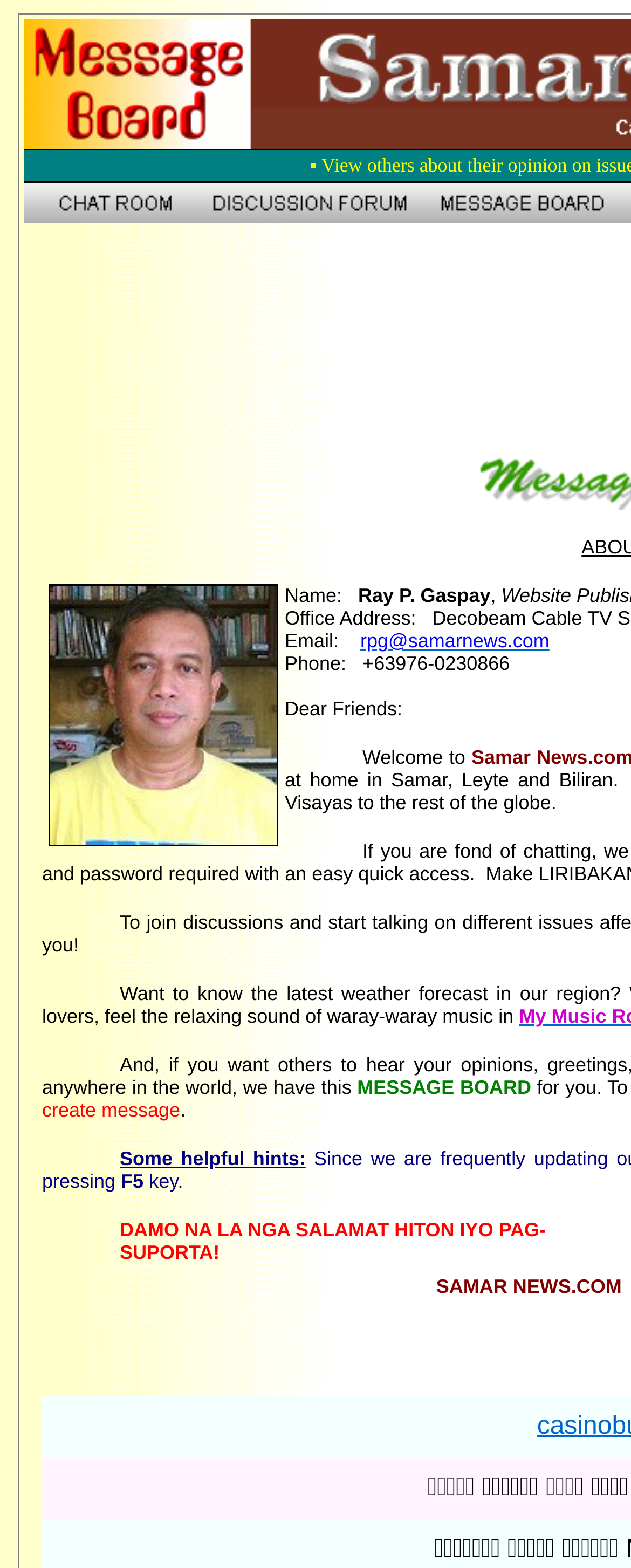What is the name of the website?
Refer to the image and provide a one-word or short phrase answer.

Samar News